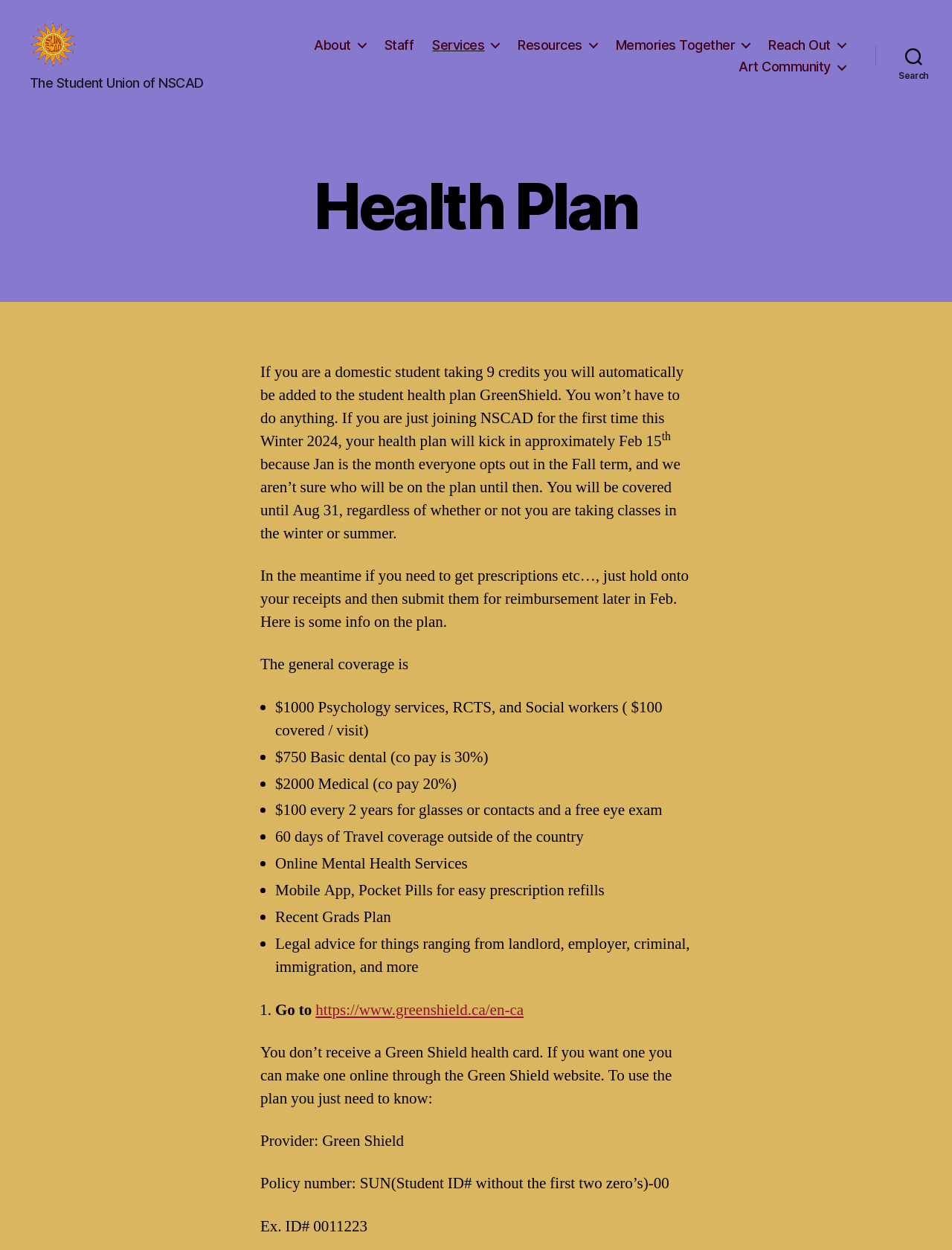Please provide the bounding box coordinates in the format (top-left x, top-left y, bottom-right x, bottom-right y). Remember, all values are floating point numbers between 0 and 1. What is the bounding box coordinate of the region described as: Art Community

[0.776, 0.055, 0.888, 0.068]